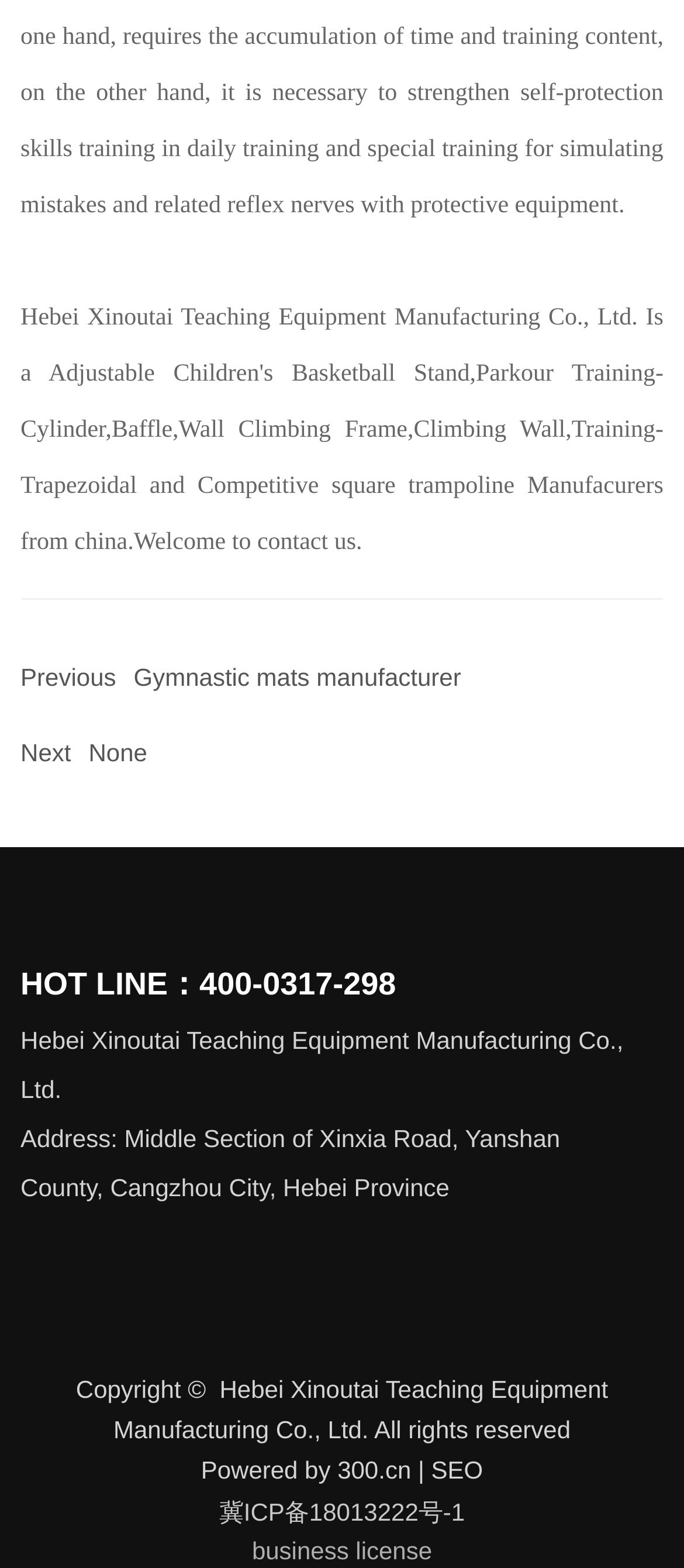Locate the bounding box coordinates of the UI element described by: "Gymnastic mats manufacturer". The bounding box coordinates should consist of four float numbers between 0 and 1, i.e., [left, top, right, bottom].

[0.195, 0.423, 0.674, 0.441]